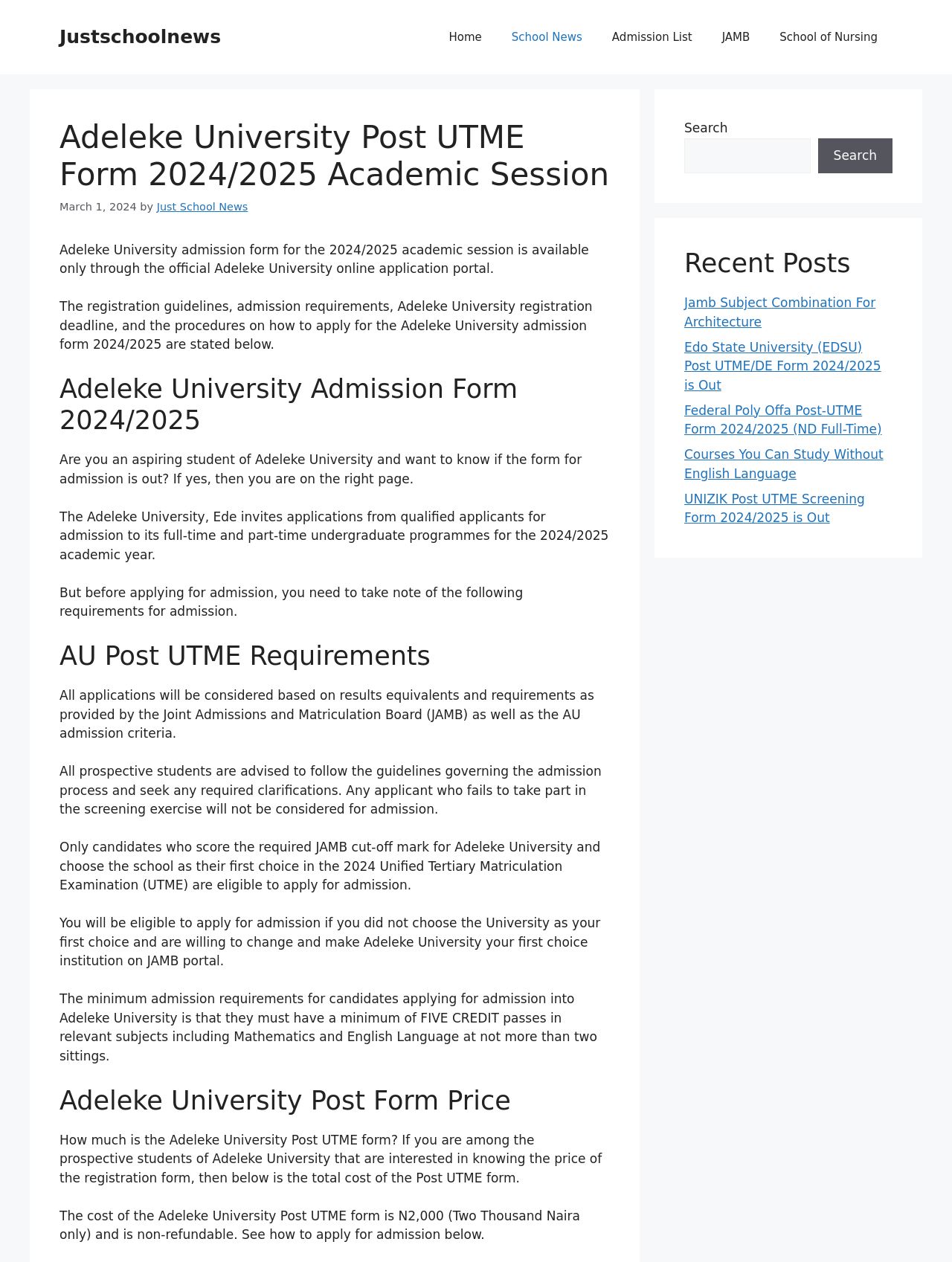Please determine the bounding box coordinates for the element that should be clicked to follow these instructions: "Click the 'Post Comment' button".

None